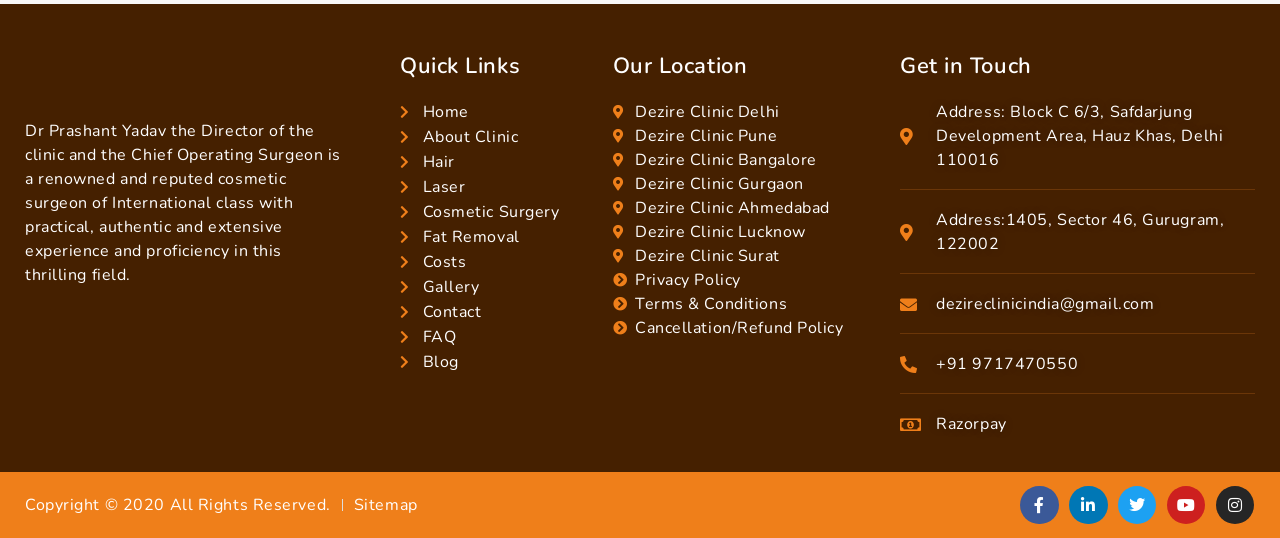Please determine the bounding box coordinates of the element to click on in order to accomplish the following task: "Click on the 'Home' link". Ensure the coordinates are four float numbers ranging from 0 to 1, i.e., [left, top, right, bottom].

[0.312, 0.186, 0.463, 0.231]